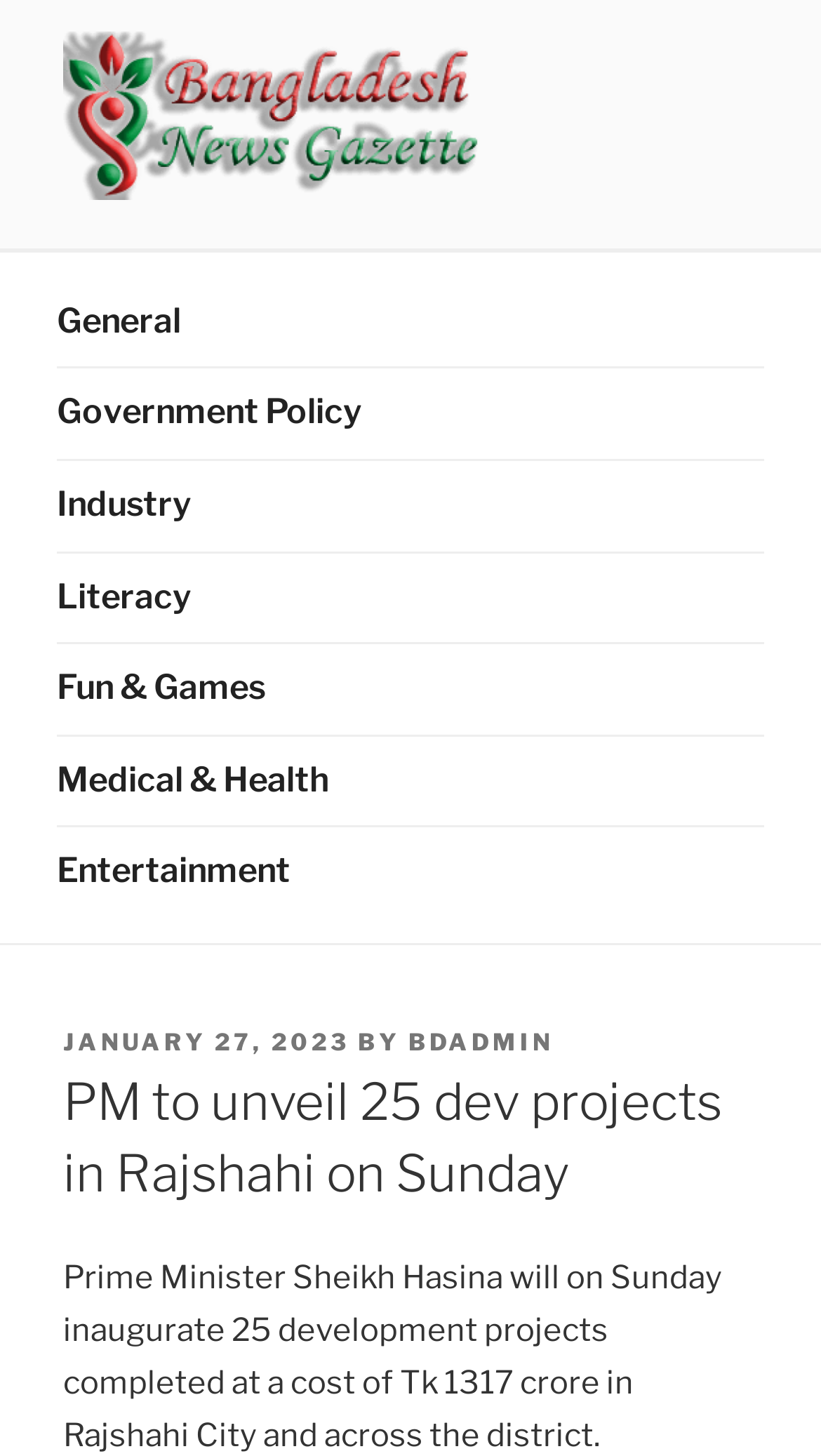How many development projects will be inaugurated?
Using the image, answer in one word or phrase.

25